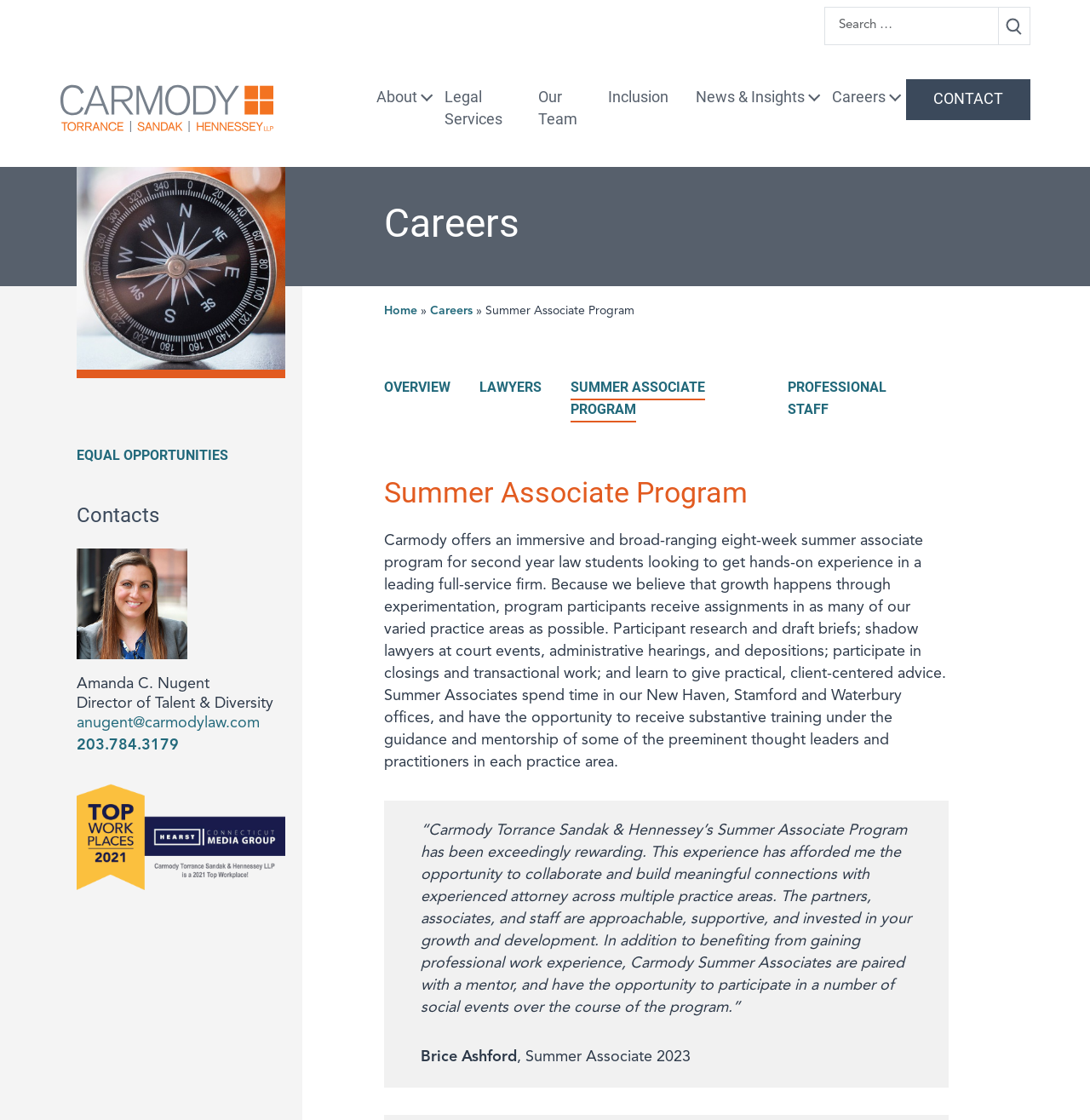Specify the bounding box coordinates of the element's area that should be clicked to execute the given instruction: "Contact Amanda C. Nugent". The coordinates should be four float numbers between 0 and 1, i.e., [left, top, right, bottom].

[0.07, 0.635, 0.262, 0.655]